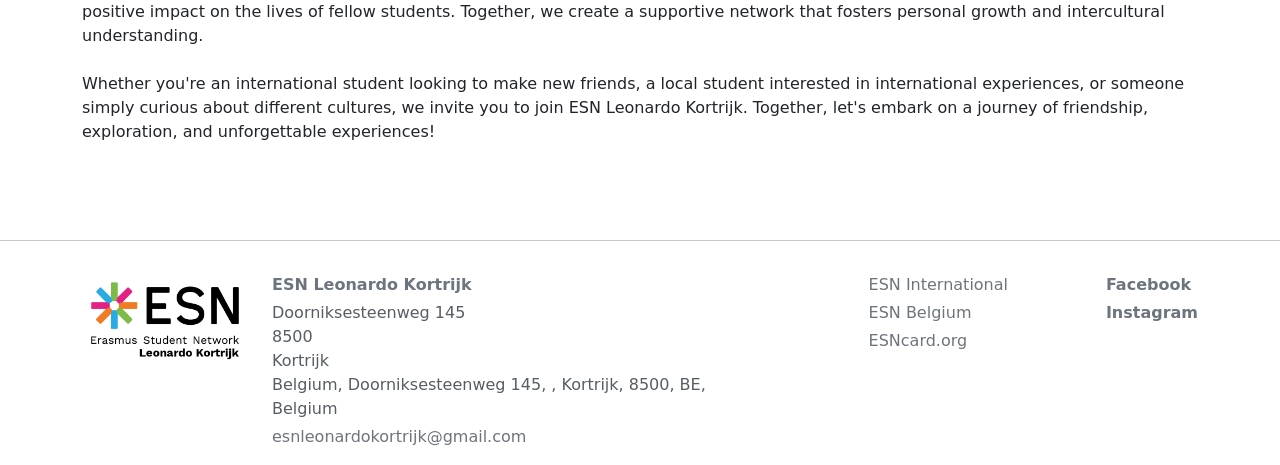Respond with a single word or phrase:
What is the name of the international organization related to ESN Leonardo Kortrijk?

ESN International